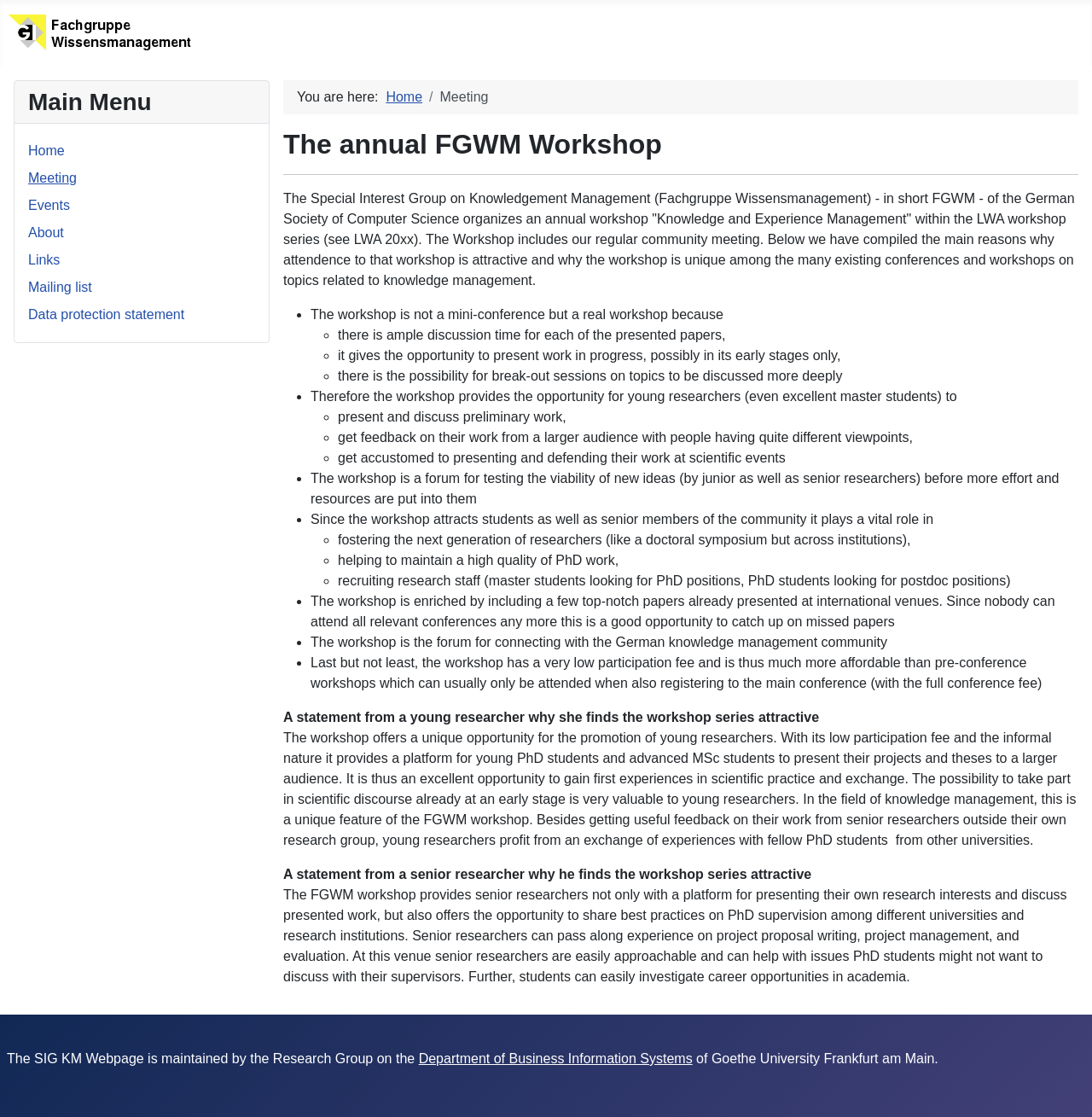Please answer the following question using a single word or phrase: 
What is the benefit of the workshop for young researchers?

Gaining experience in scientific practice